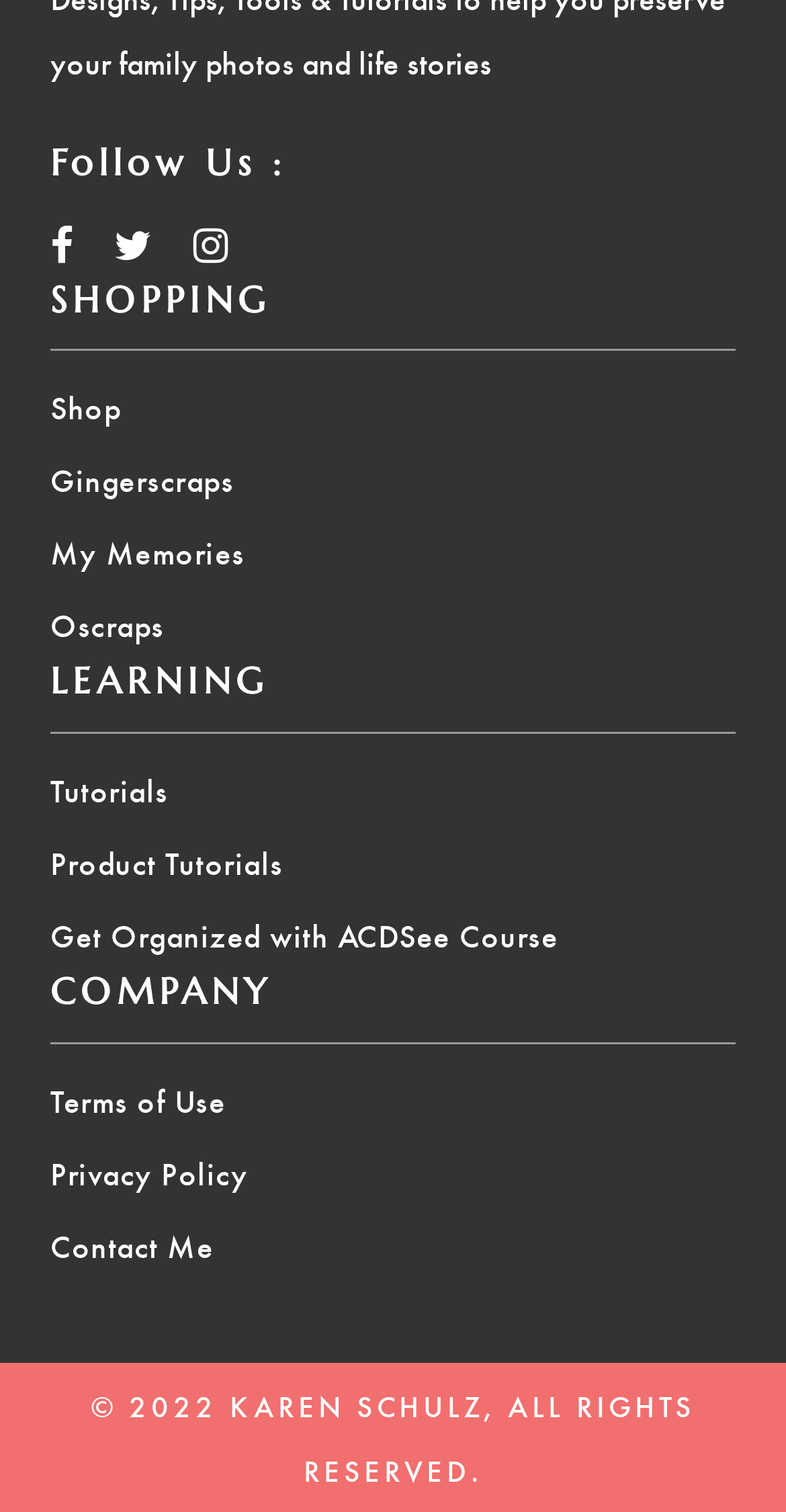Use a single word or phrase to answer the following:
How many social media platforms are listed?

3